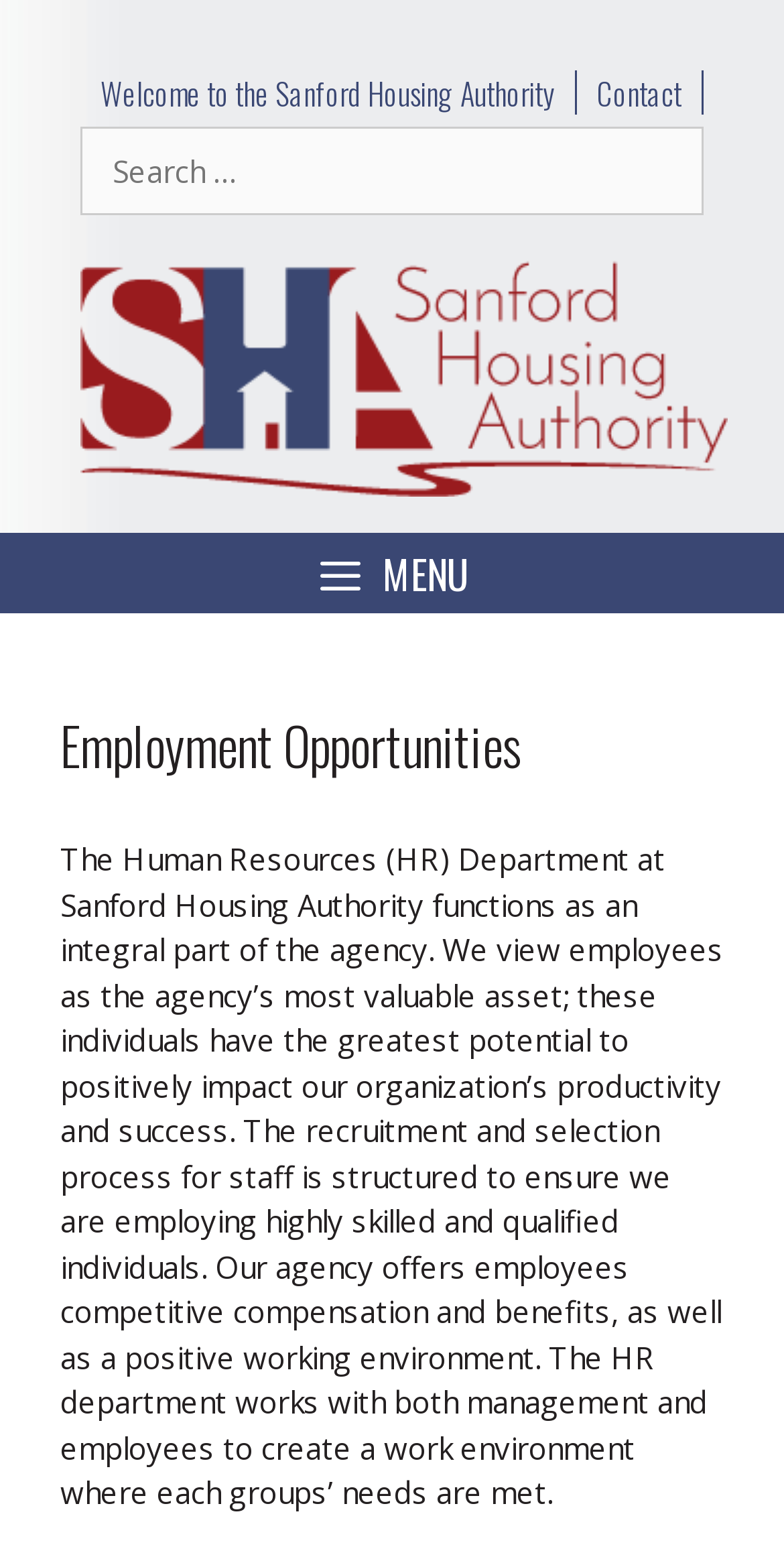What is the type of environment offered by the agency?
Ensure your answer is thorough and detailed.

The type of environment offered by the agency can be found in the text in the 'Content' section, which states that 'Our agency offers employees competitive compensation and benefits, as well as a positive working environment'.